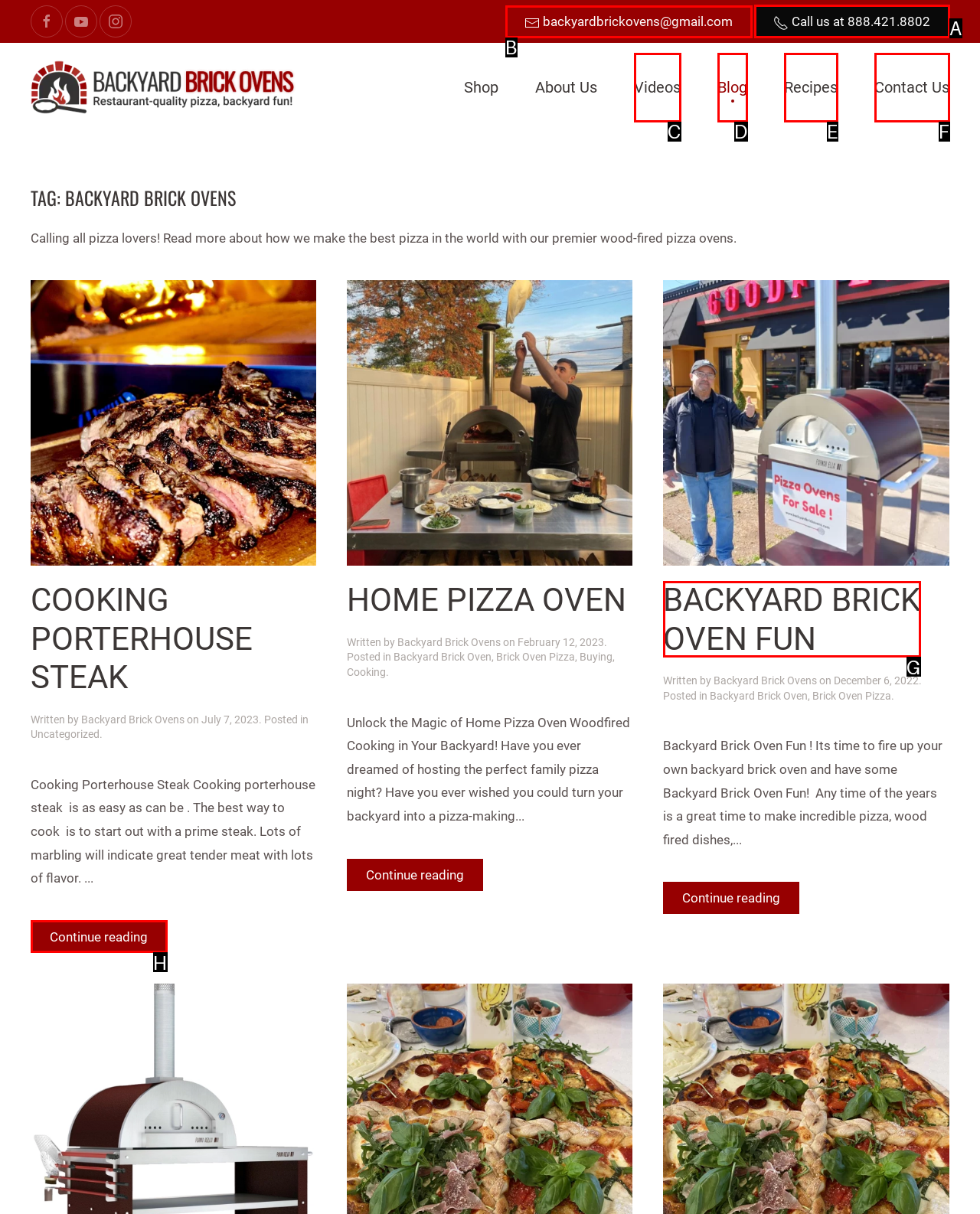Determine the HTML element to be clicked to complete the task: Call the phone number. Answer by giving the letter of the selected option.

A